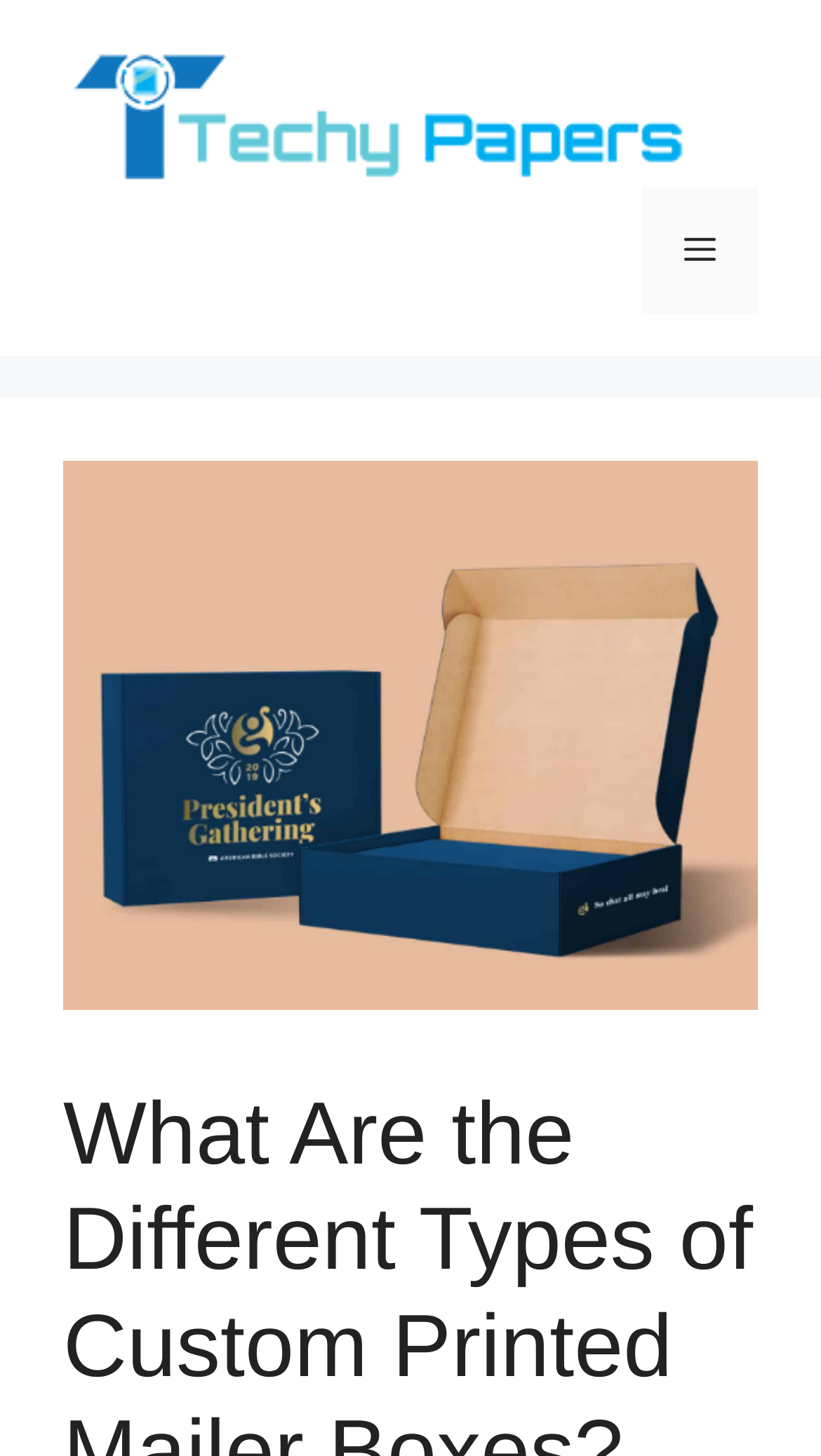Find the bounding box of the UI element described as: "Menu". The bounding box coordinates should be given as four float values between 0 and 1, i.e., [left, top, right, bottom].

[0.782, 0.129, 0.923, 0.215]